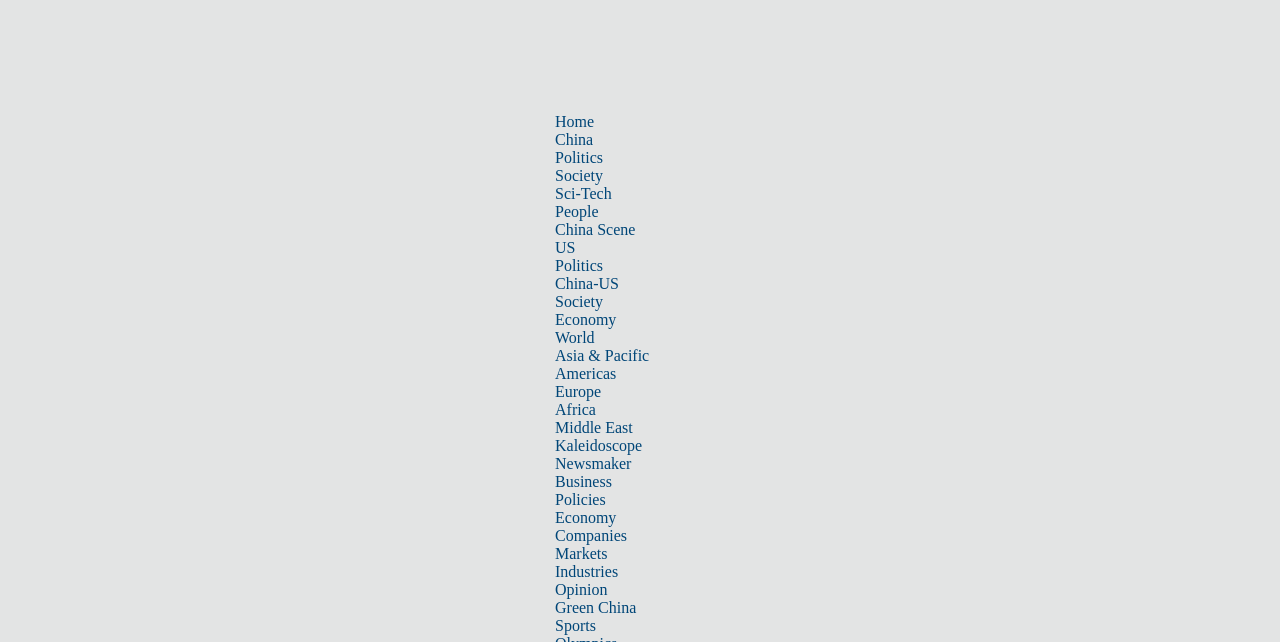Determine the bounding box for the UI element as described: "Green China". The coordinates should be represented as four float numbers between 0 and 1, formatted as [left, top, right, bottom].

[0.434, 0.933, 0.497, 0.96]